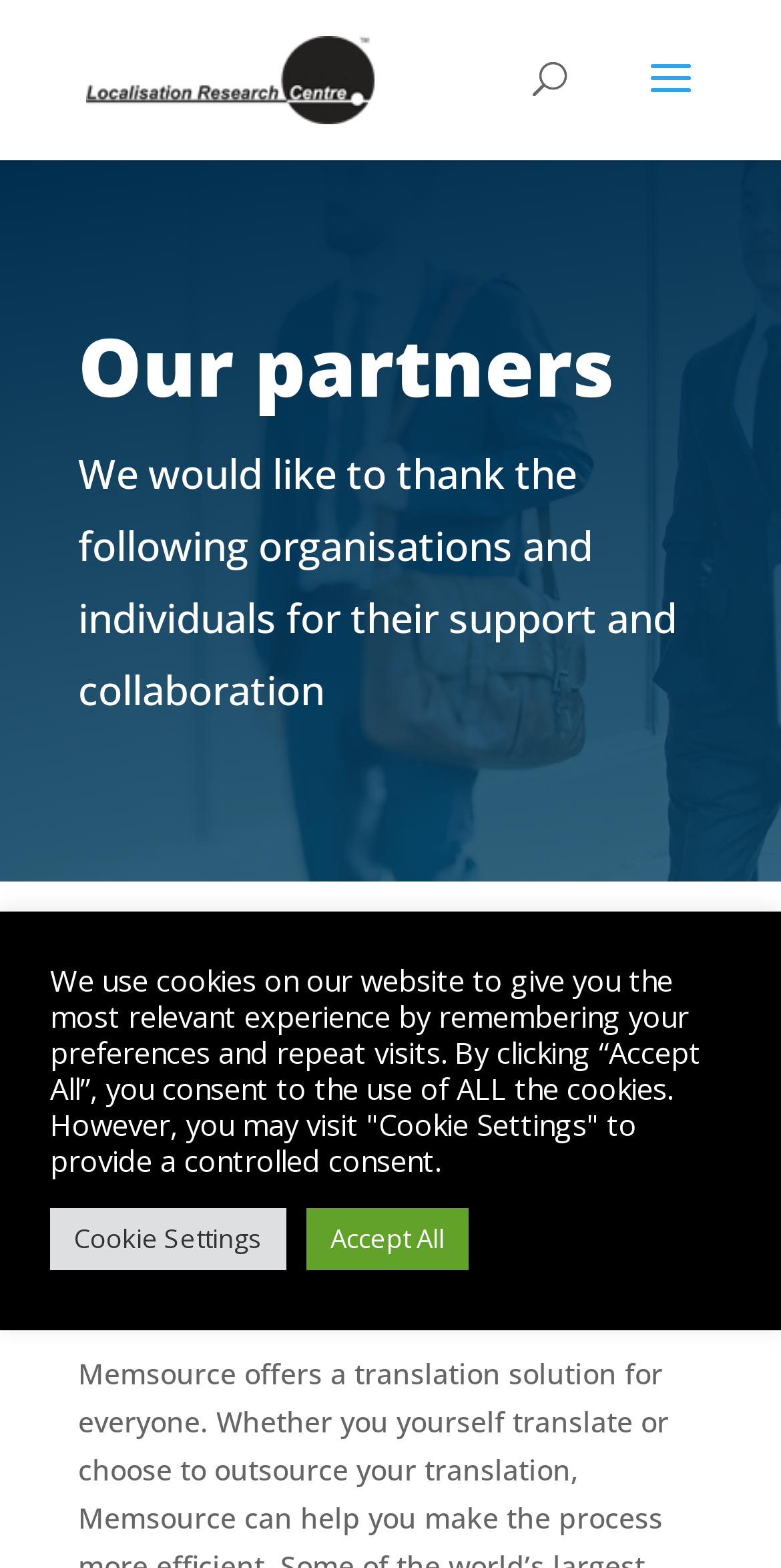Please provide a one-word or phrase answer to the question: 
What is the name of the organisation mentioned?

Memsource